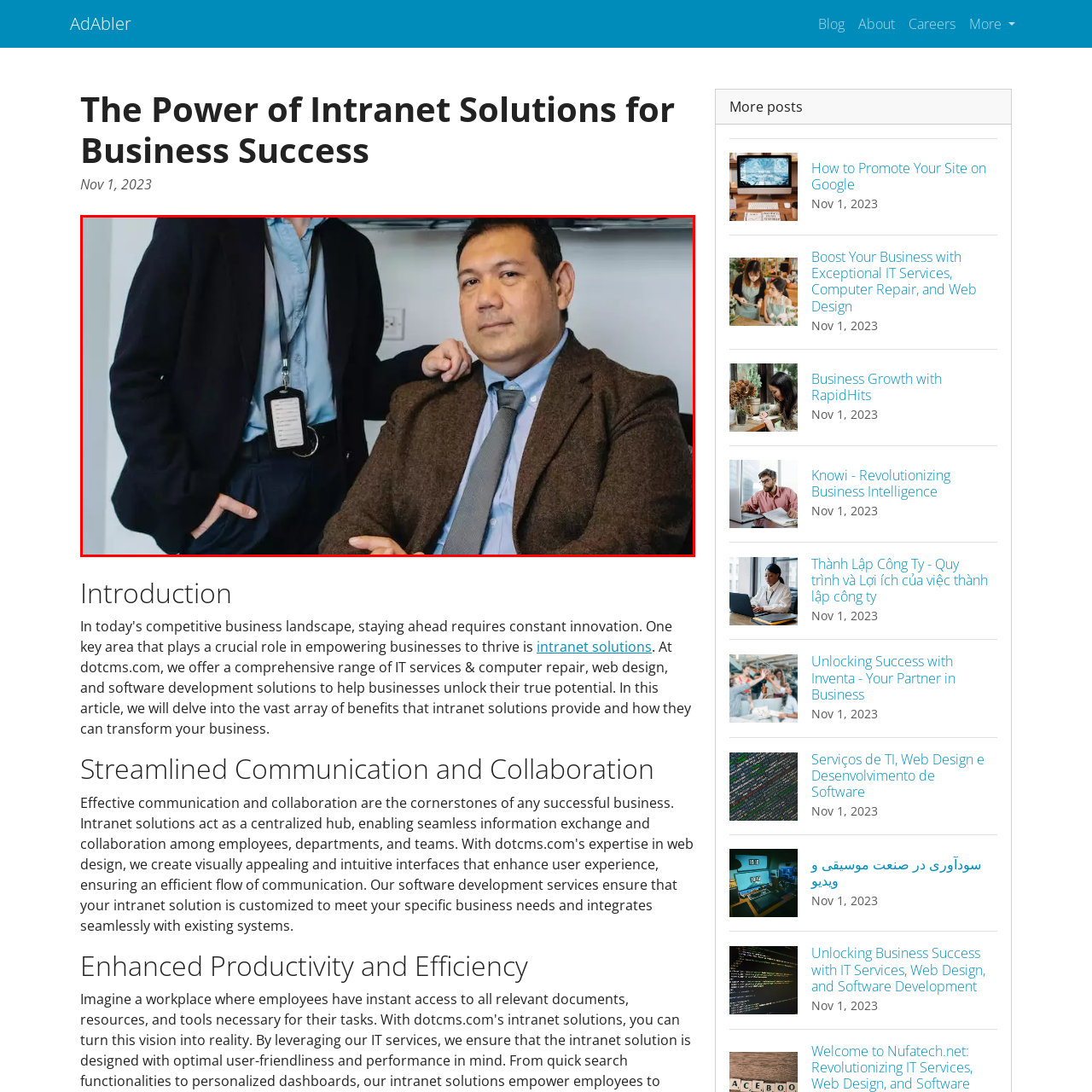Study the image surrounded by the red bounding box and respond as thoroughly as possible to the following question, using the image for reference: What is the tone of the seated person's expression?

The caption describes the seated person's expression as 'thoughtful', suggesting that they appear to be engaged in deep contemplation or consideration.